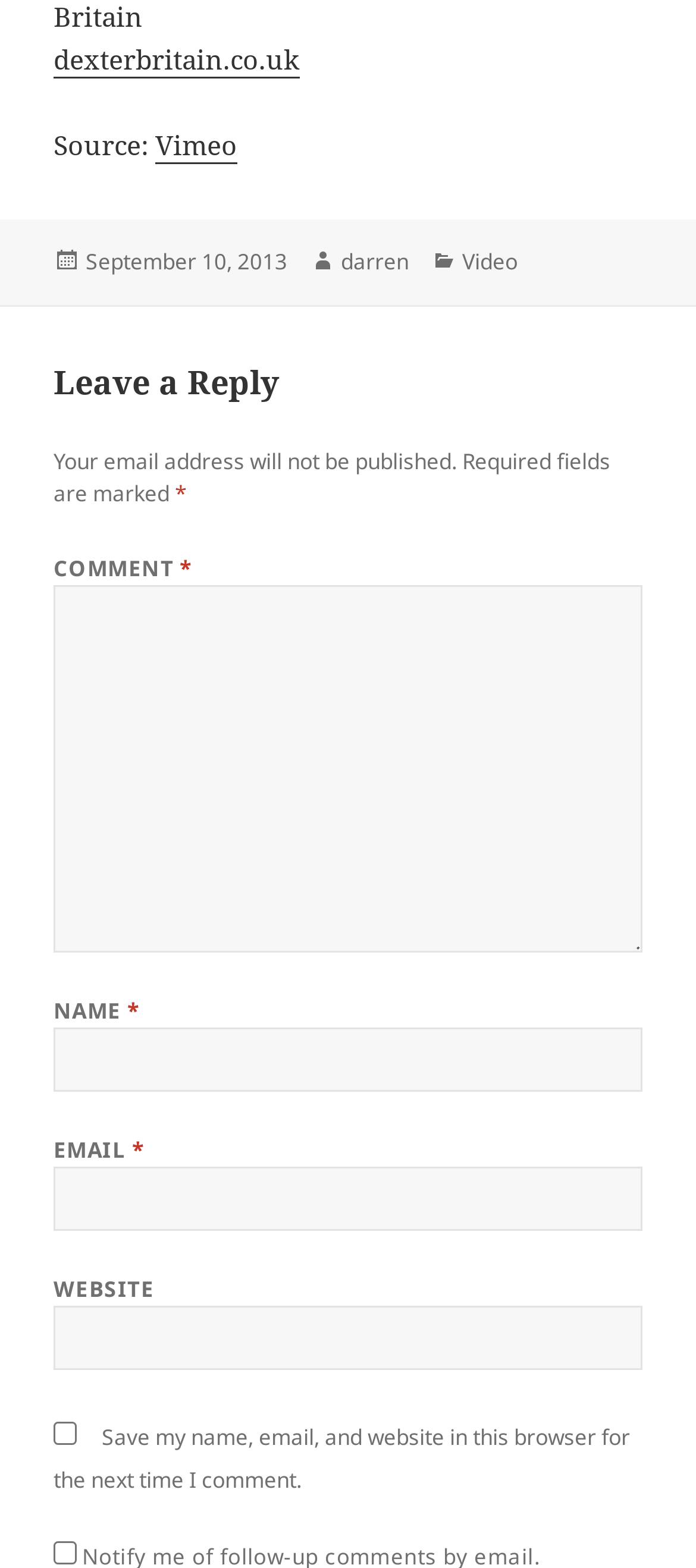Identify and provide the bounding box coordinates of the UI element described: "parent_node: WEBSITE name="url"". The coordinates should be formatted as [left, top, right, bottom], with each number being a float between 0 and 1.

[0.077, 0.833, 0.923, 0.874]